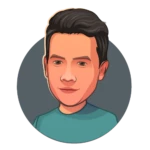Present an elaborate depiction of the scene captured in the image.

This image features a stylized cartoon avatar of a young man with a light complexion and dark hair, styled in a slightly tousled manner. He is depicted with a neutral expression, wearing a teal shirt. The avatar is set against a soft, muted gray circular background, which enhances its visual appeal. This illustration represents Deepak C, who holds the position of Web Development Lead, highlighting his role within the team at Cape Tourism.